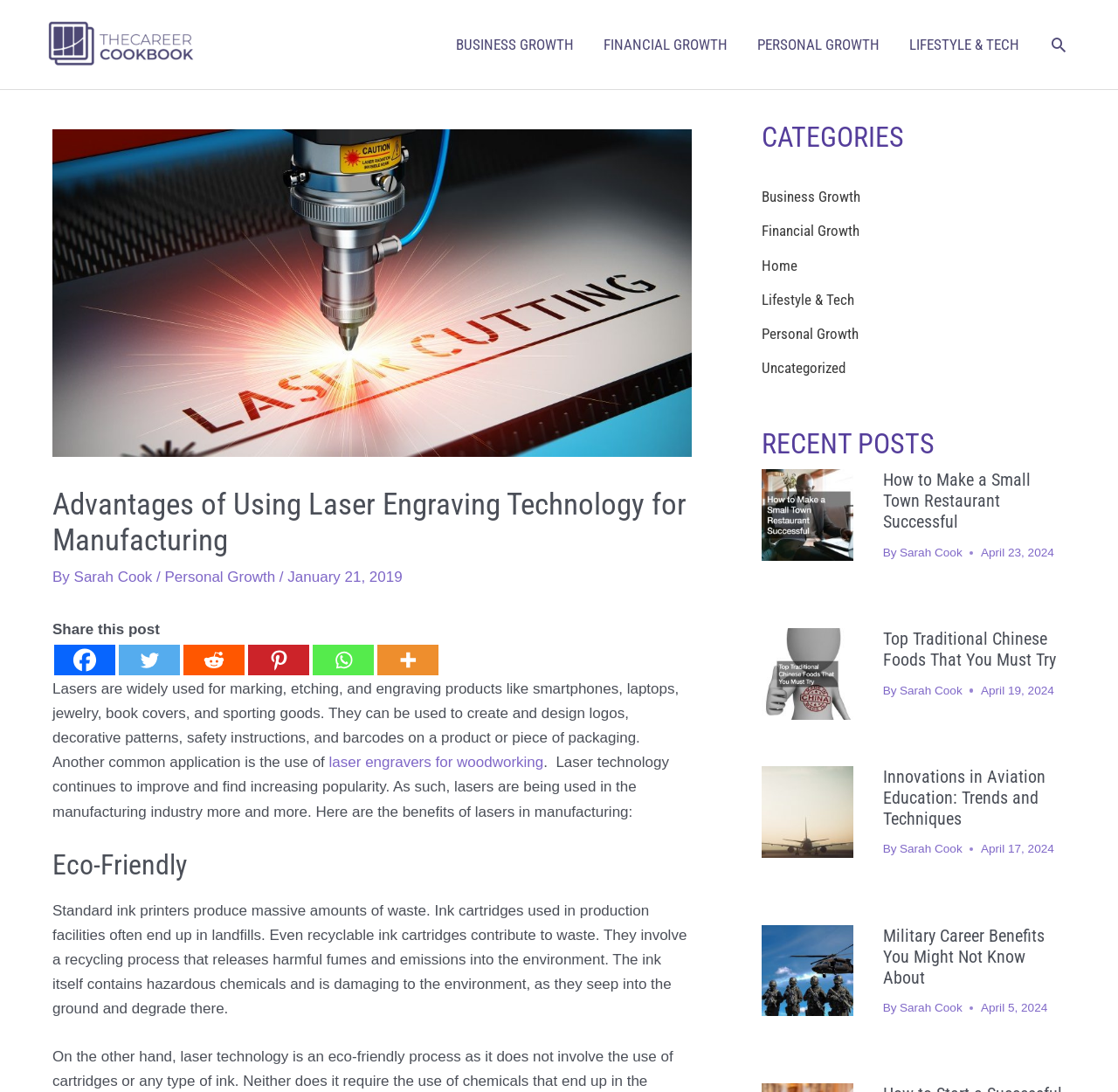Find the bounding box coordinates of the element's region that should be clicked in order to follow the given instruction: "Click on the link to learn about laser engraving for woodworking". The coordinates should consist of four float numbers between 0 and 1, i.e., [left, top, right, bottom].

[0.294, 0.691, 0.486, 0.706]